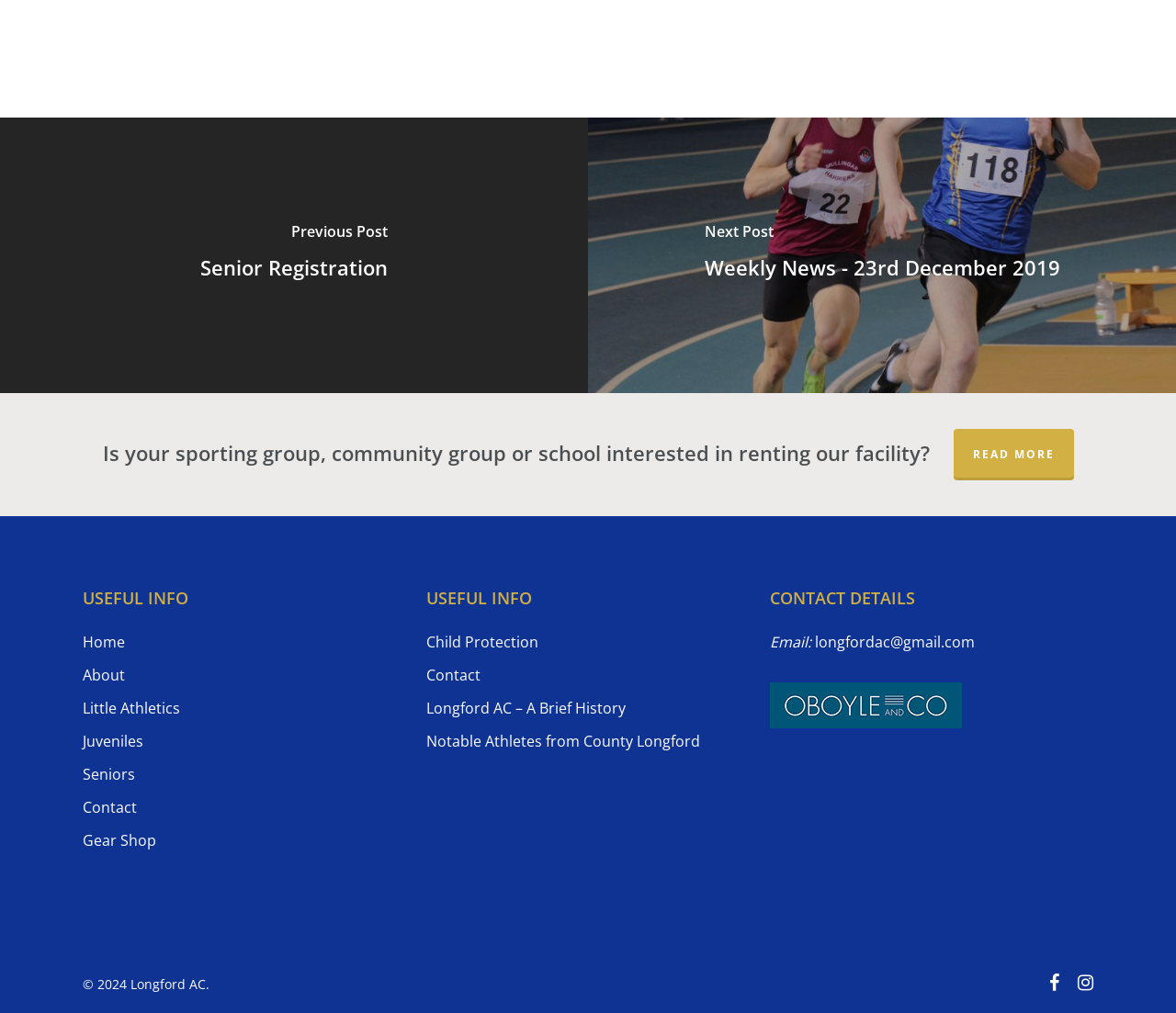Determine the coordinates of the bounding box that should be clicked to complete the instruction: "Go to Home page". The coordinates should be represented by four float numbers between 0 and 1: [left, top, right, bottom].

[0.07, 0.621, 0.345, 0.646]